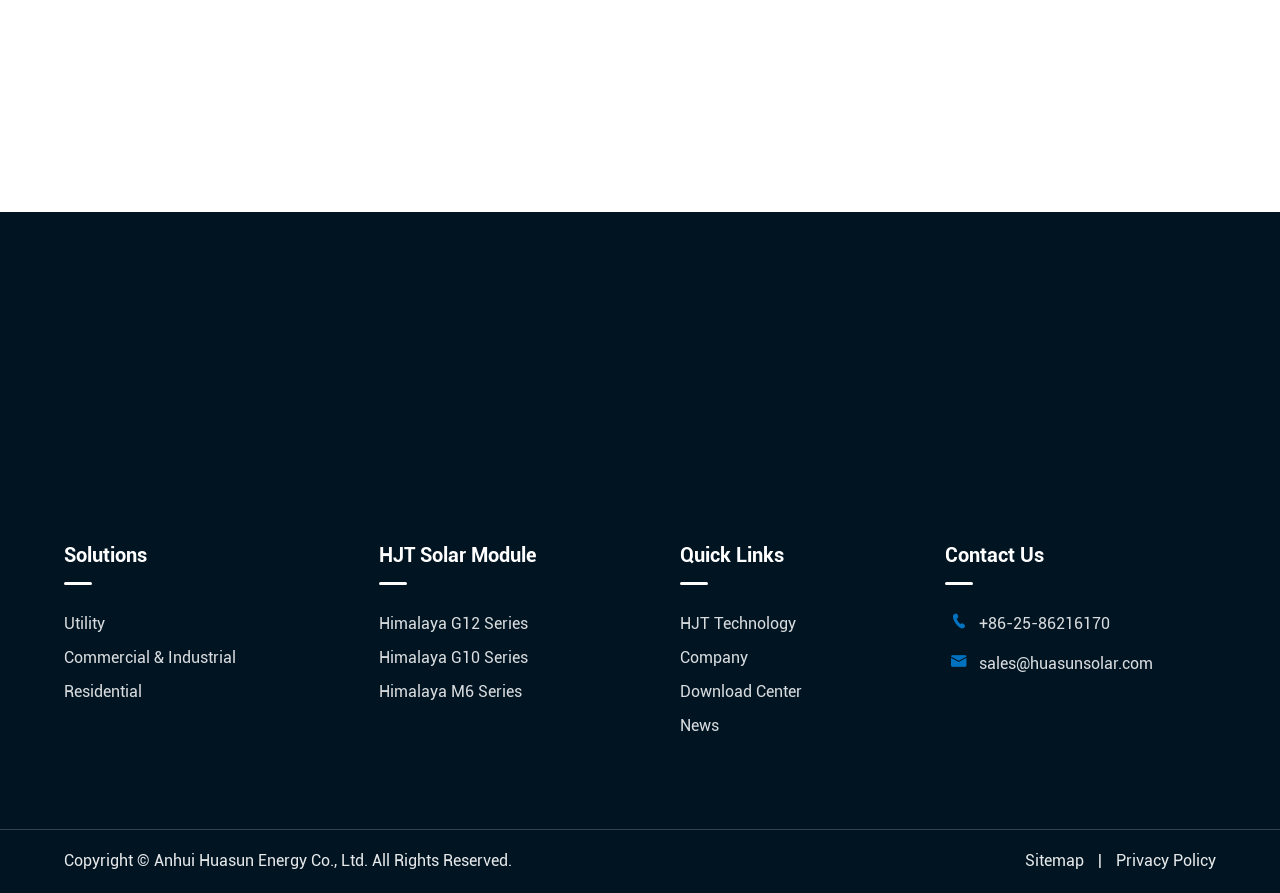Identify the bounding box for the given UI element using the description provided. Coordinates should be in the format (top-left x, top-left y, bottom-right x, bottom-right y) and must be between 0 and 1. Here is the description: Himalaya G10 Series

[0.296, 0.72, 0.419, 0.753]